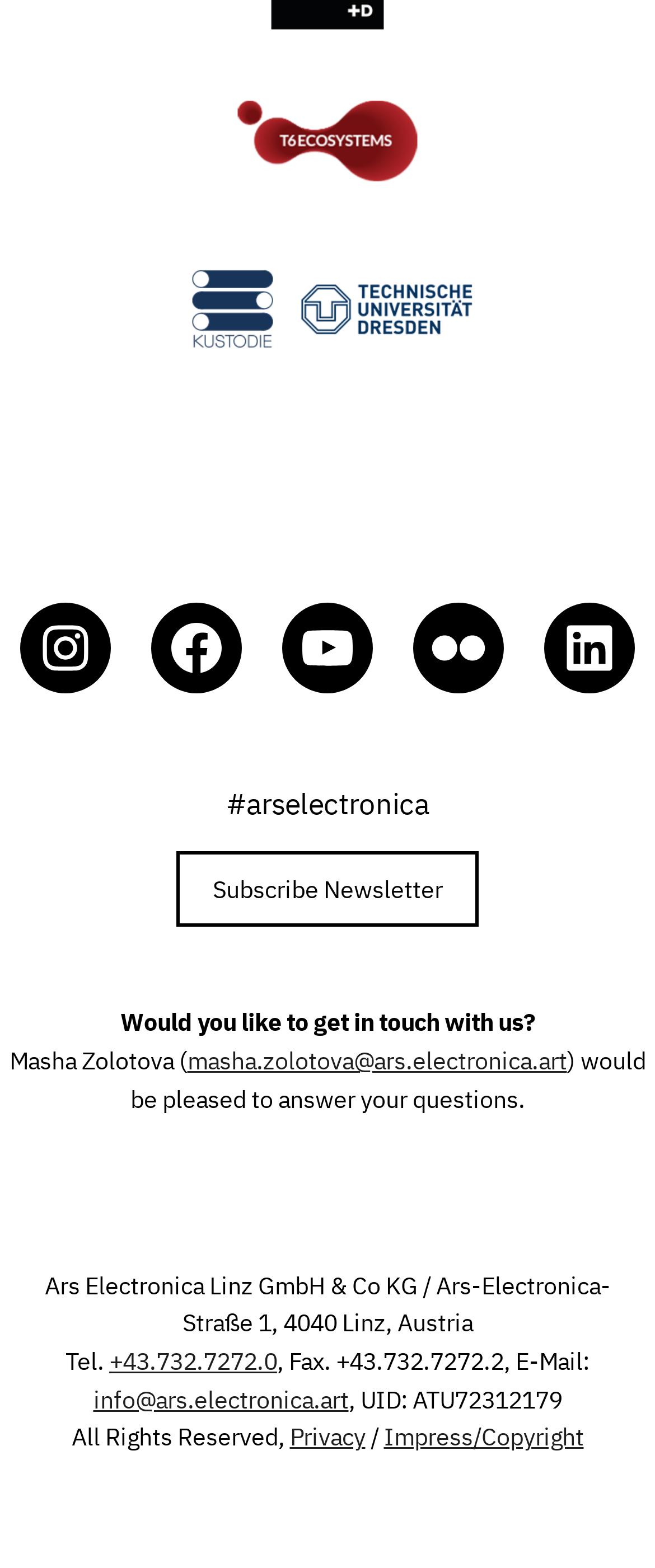What is the email address to get in touch with Masha Zolotova?
Using the image as a reference, give a one-word or short phrase answer.

masha.zolotova@ars.electronica.art